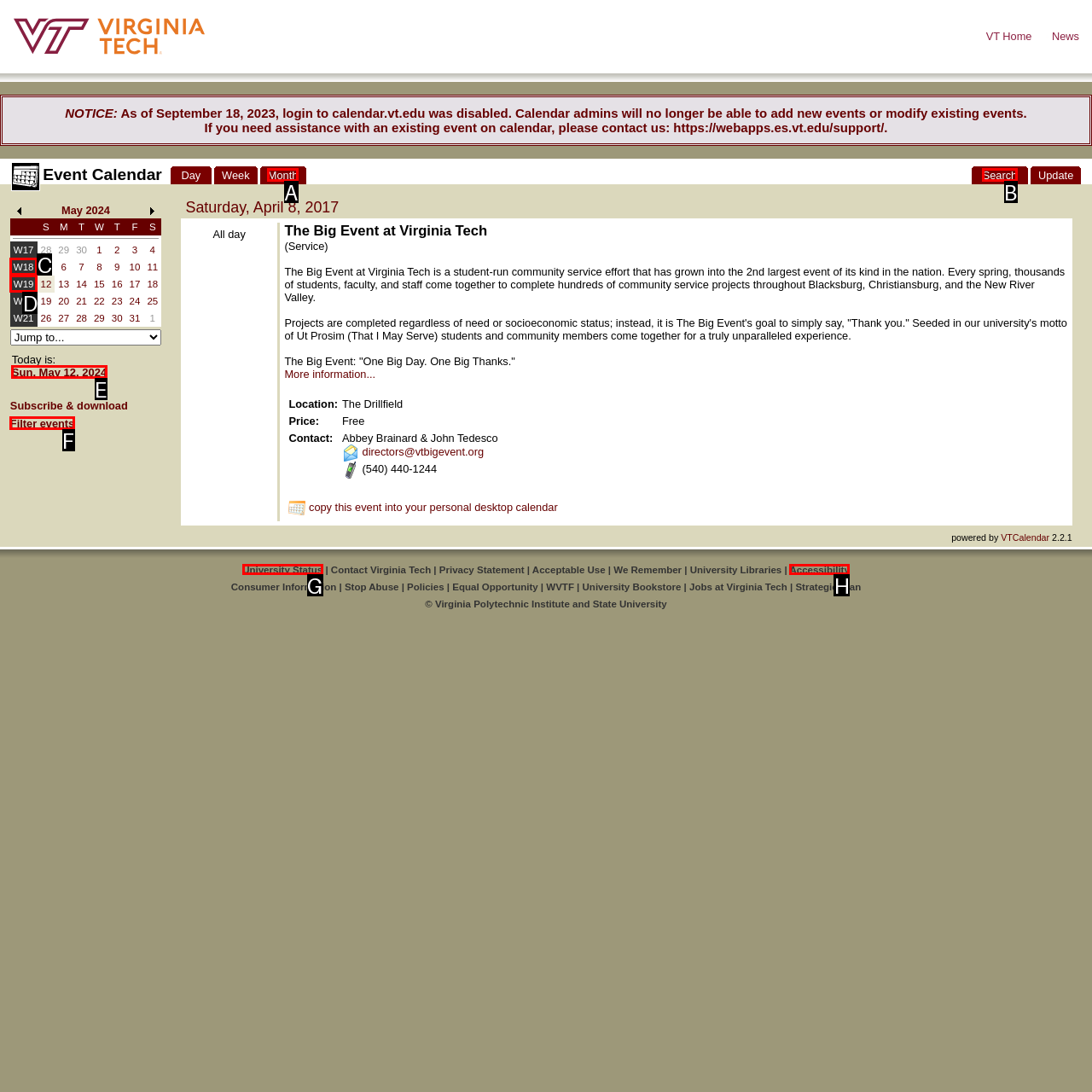Select the letter that corresponds to the UI element described as: The Advantages Of Chiropractic
Answer by providing the letter from the given choices.

None